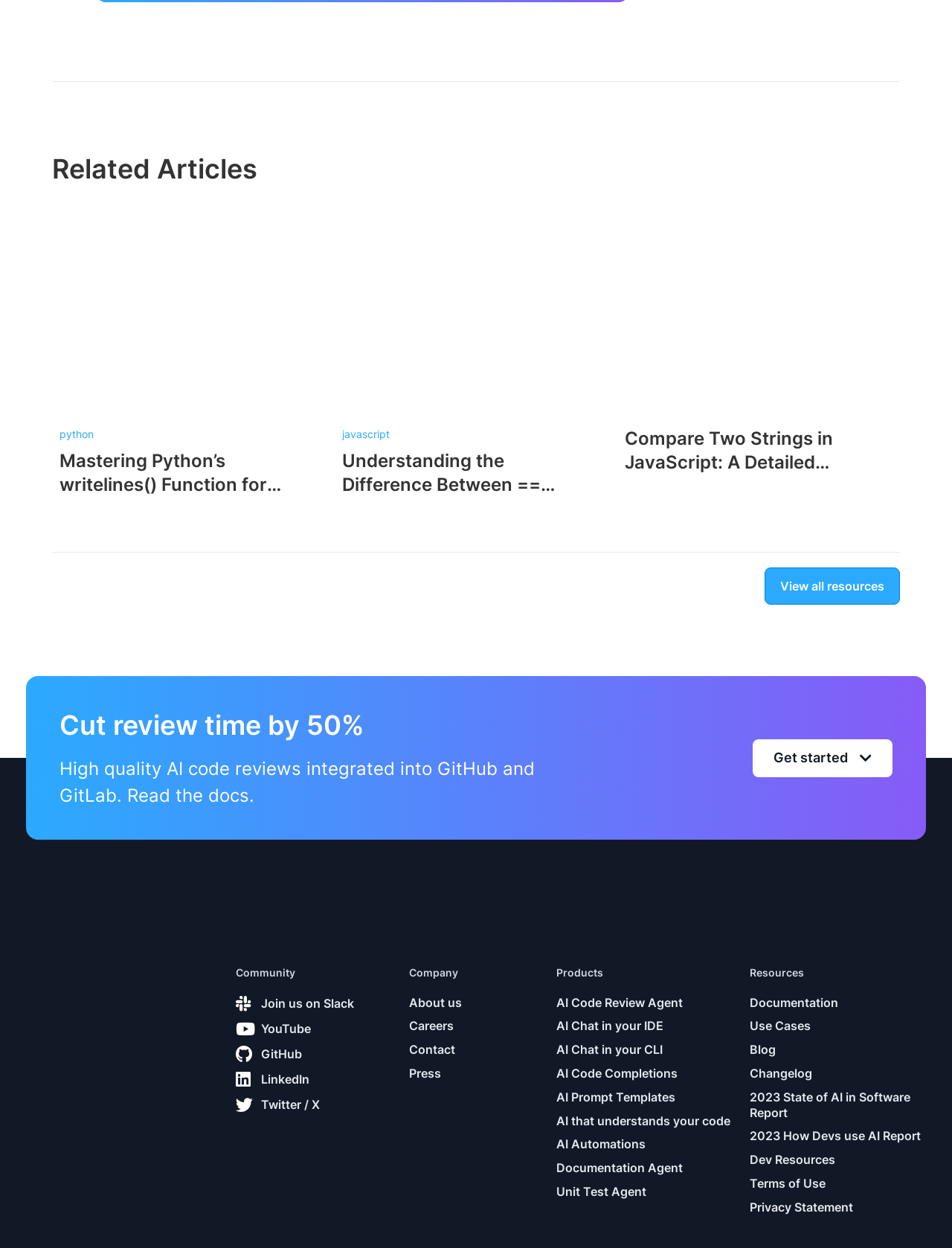Provide a single word or phrase to answer the given question: 
What is the company's product related to IDE?

AI Chat in your IDE